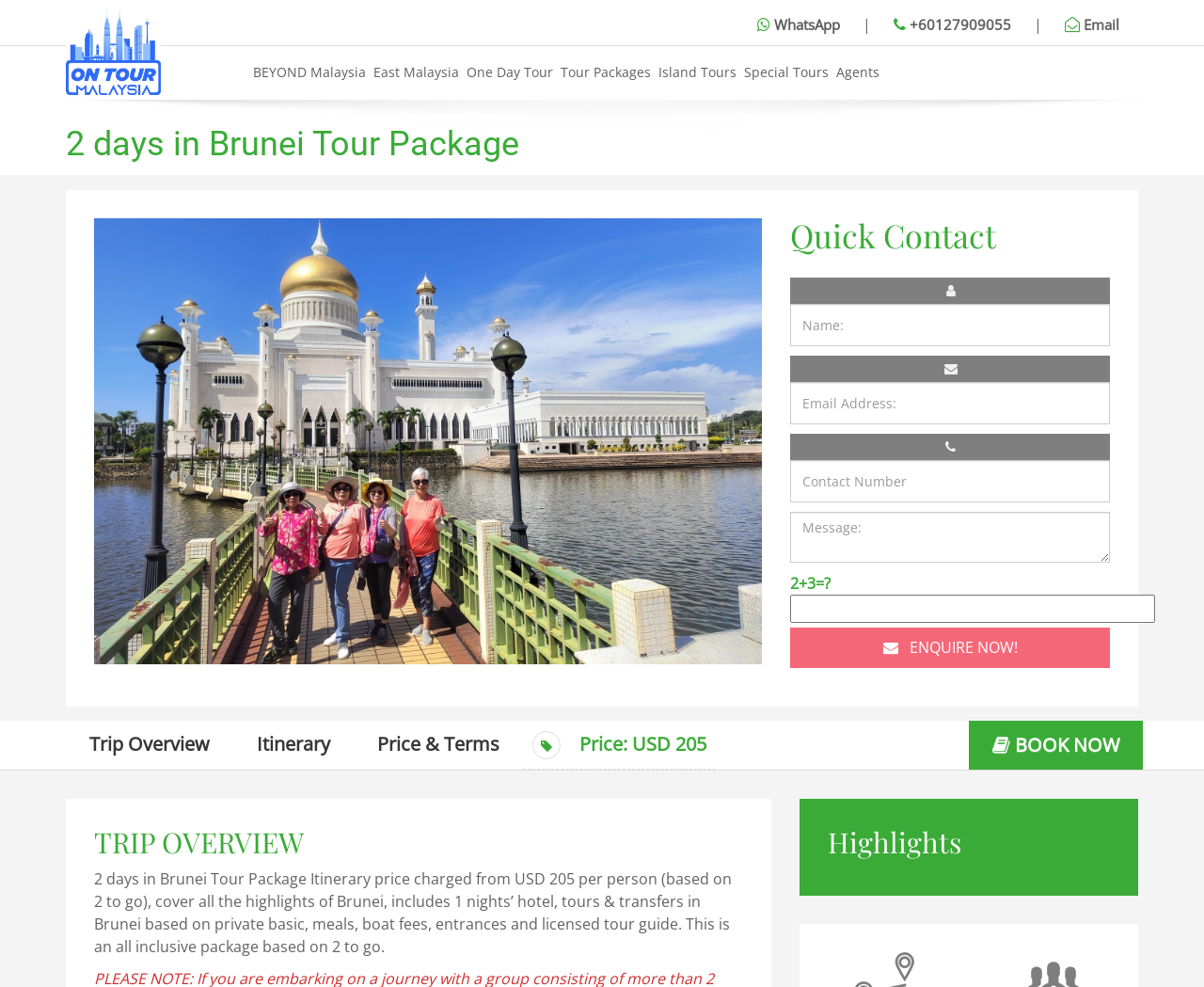Can you specify the bounding box coordinates for the region that should be clicked to fulfill this instruction: "Book now".

[0.805, 0.73, 0.949, 0.779]